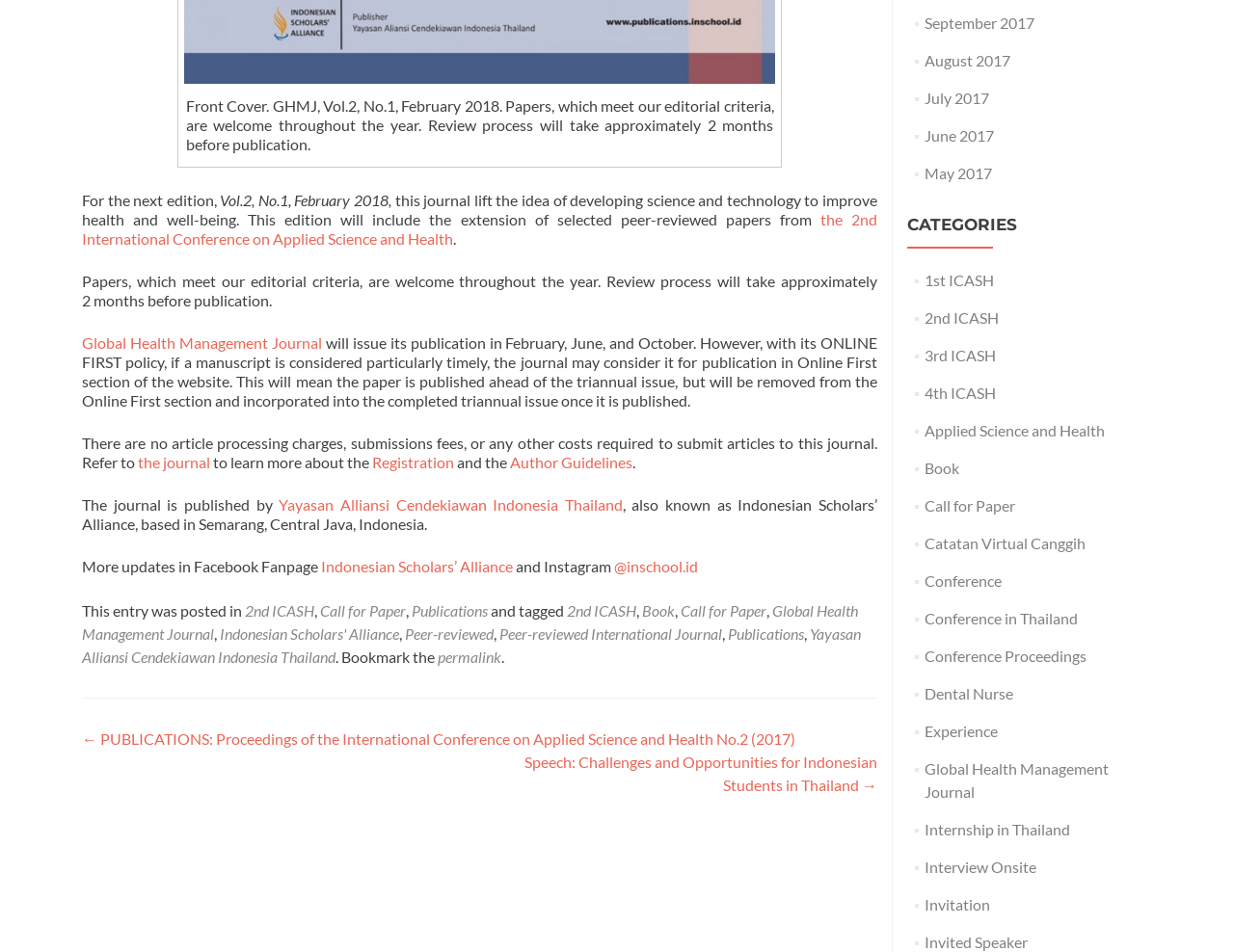Find the bounding box of the UI element described as follows: "Yayasan Alliansi Cendekiawan Indonesia Thailand".

[0.226, 0.52, 0.505, 0.539]